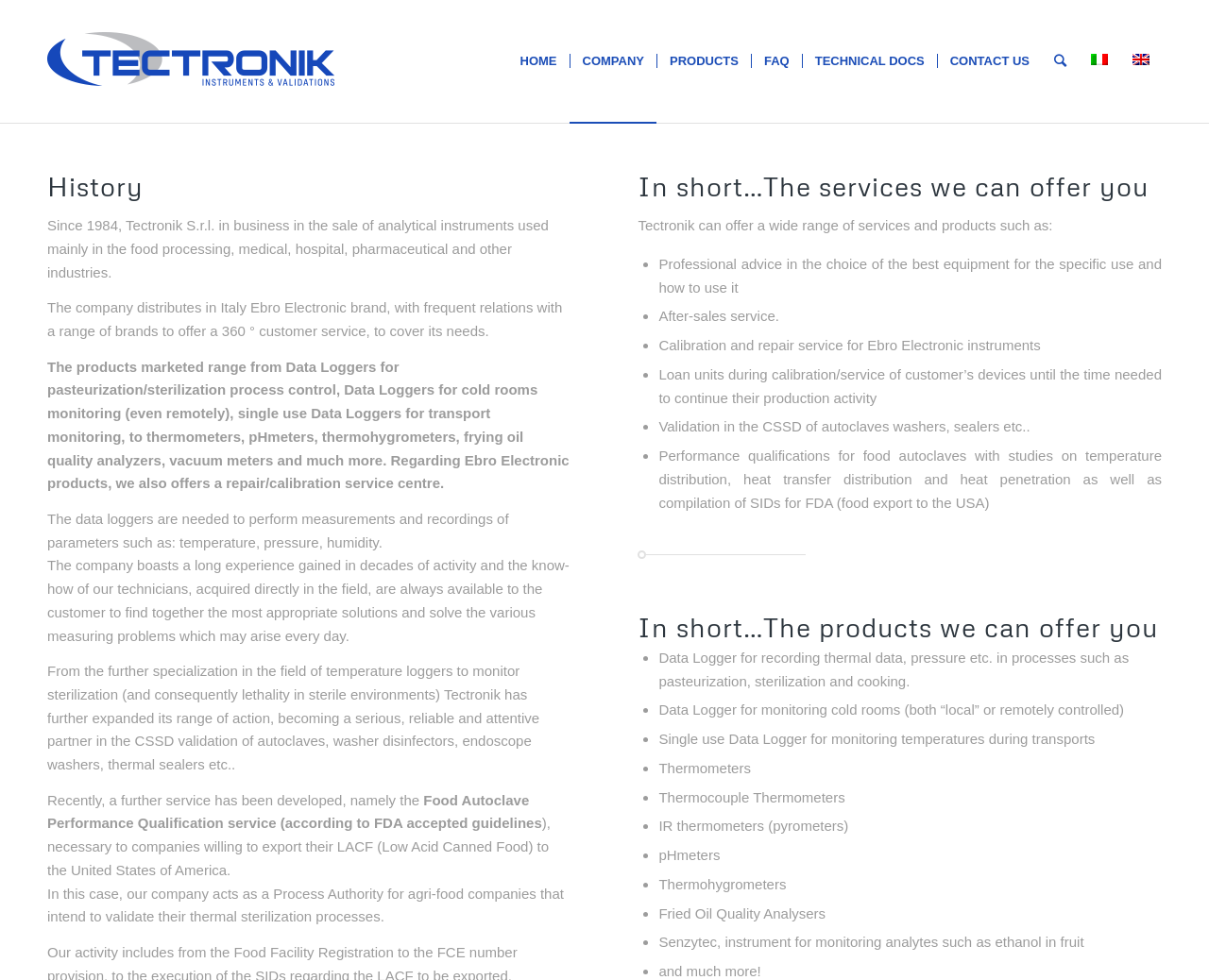Using the provided description: "PRODUCTS", find the bounding box coordinates of the corresponding UI element. The output should be four float numbers between 0 and 1, in the format [left, top, right, bottom].

[0.543, 0.0, 0.621, 0.125]